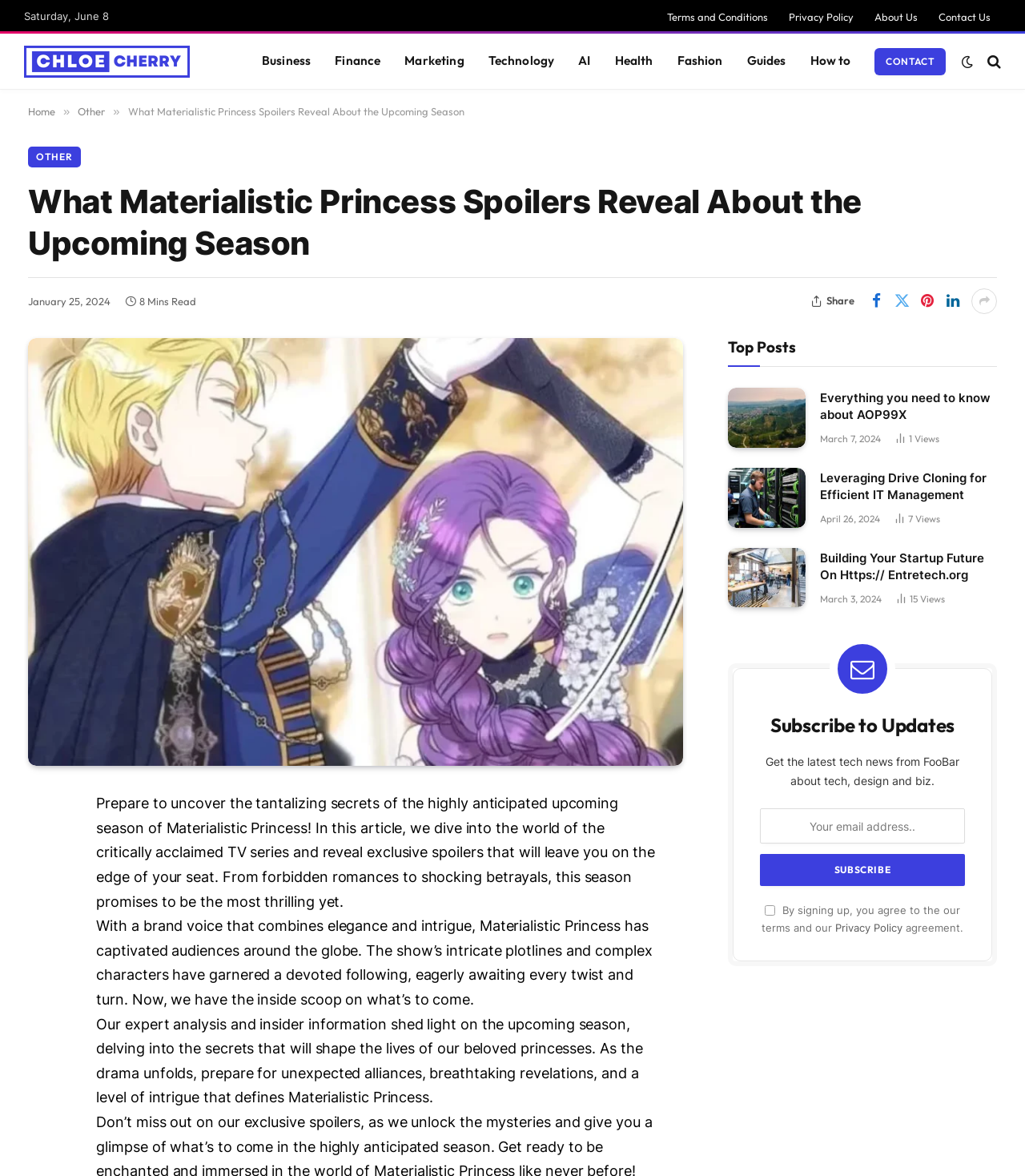Identify and extract the main heading from the webpage.

What Materialistic Princess Spoilers Reveal About the Upcoming Season